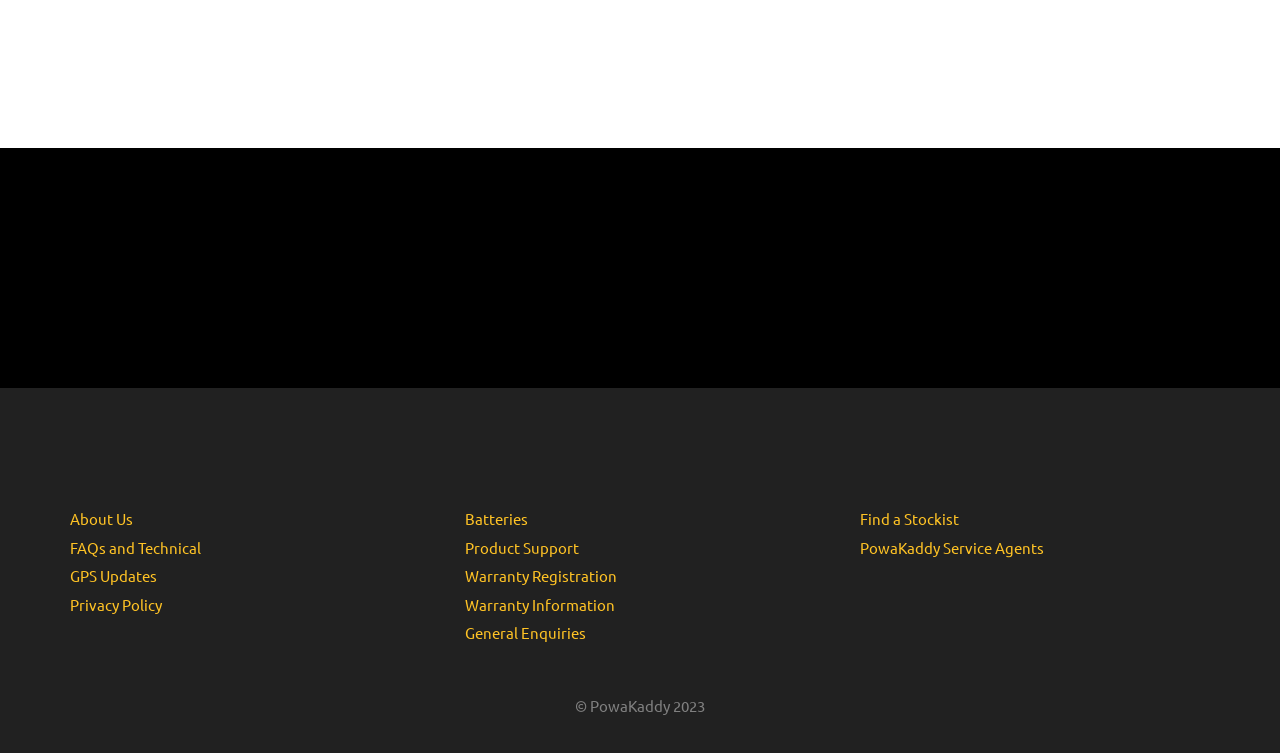Use one word or a short phrase to answer the question provided: 
How many columns of links are there?

3